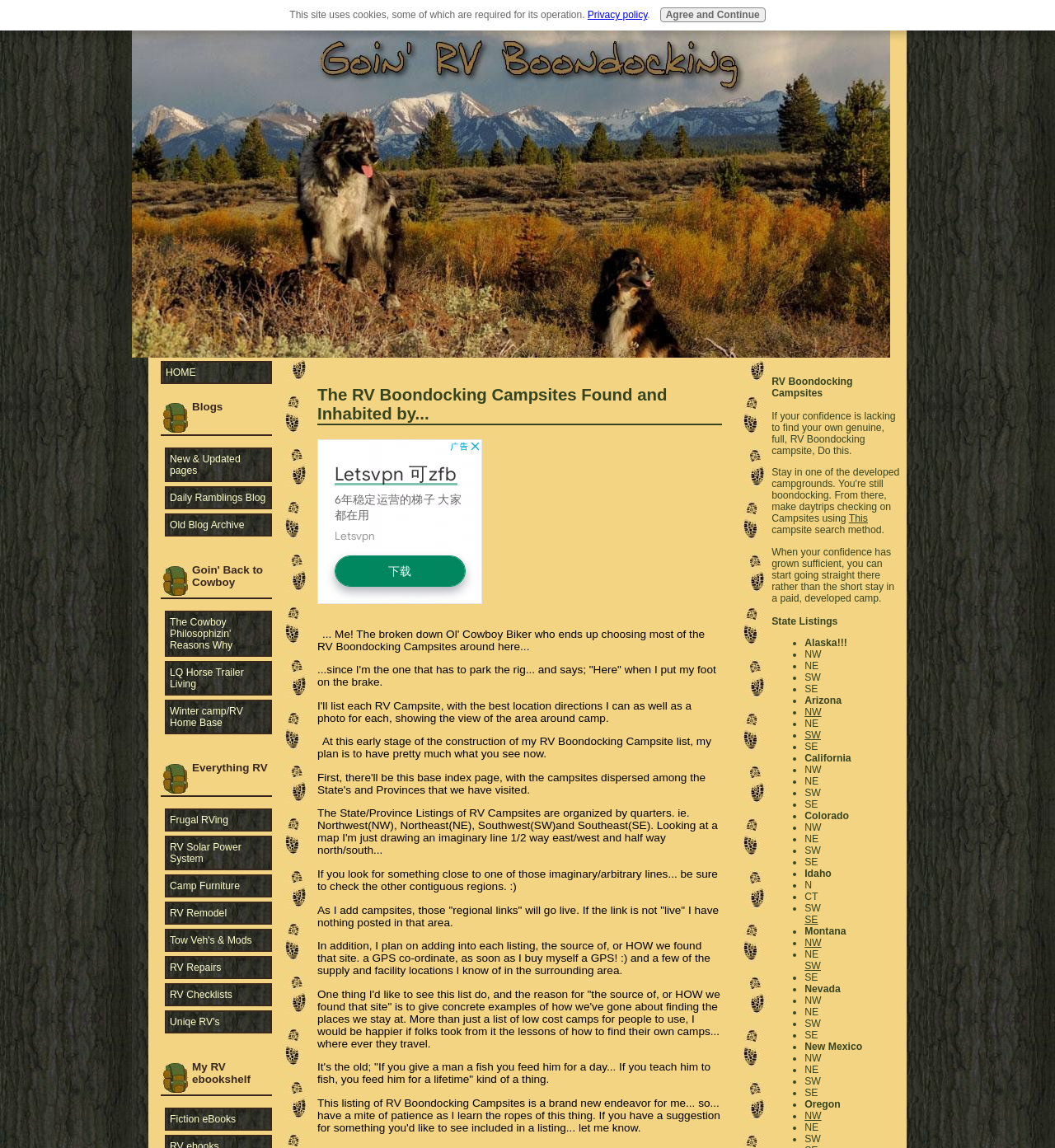Please specify the bounding box coordinates of the element that should be clicked to execute the given instruction: 'Click on the 'HOME' link'. Ensure the coordinates are four float numbers between 0 and 1, expressed as [left, top, right, bottom].

[0.152, 0.314, 0.258, 0.335]